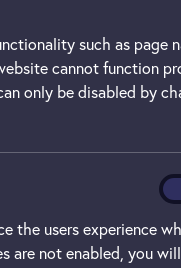Give a short answer to this question using one word or a phrase:
What is the main topic of the book?

Iris recognition technologies